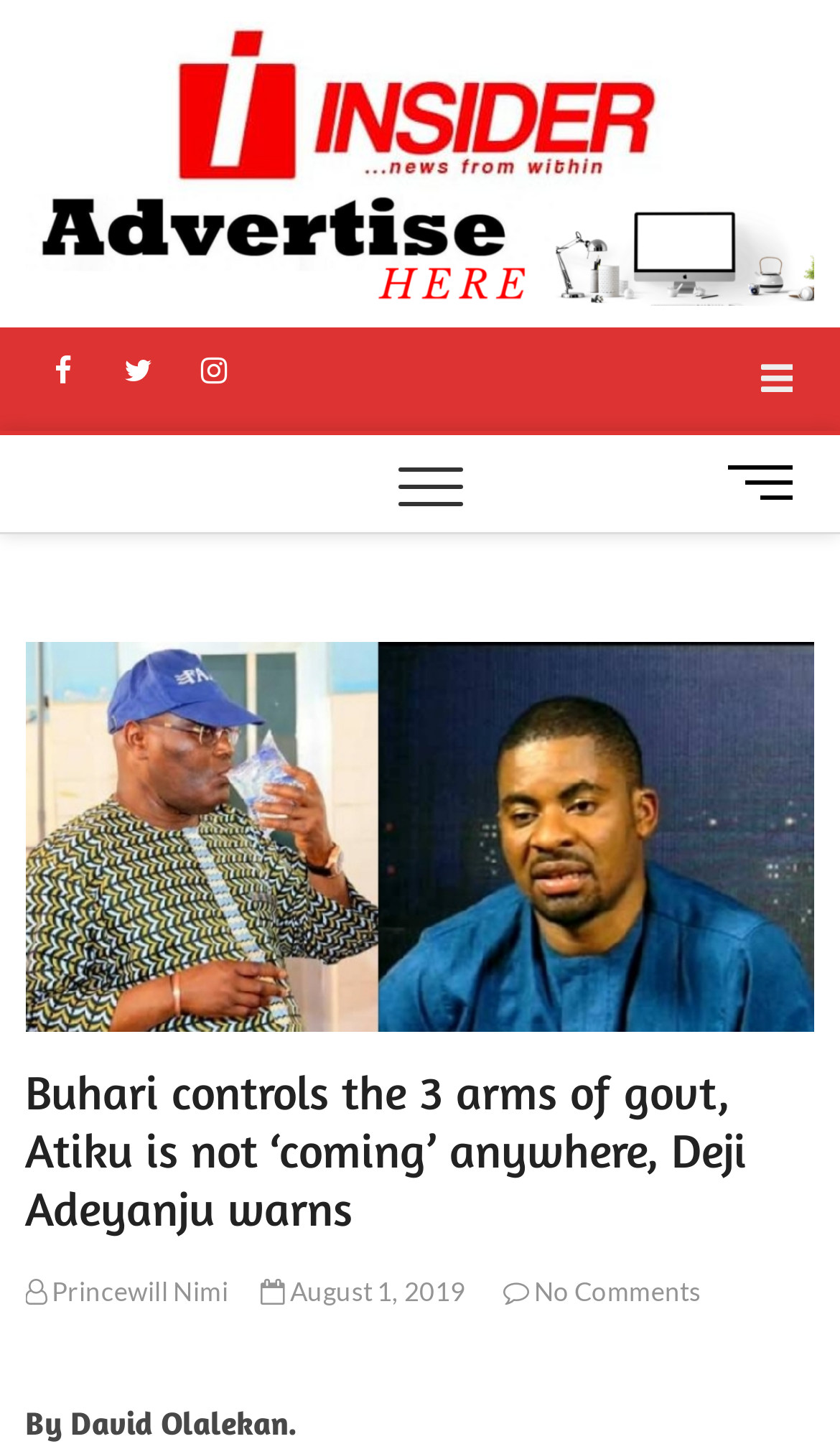Can you find the bounding box coordinates for the element to click on to achieve the instruction: "Read the full article"?

[0.03, 0.737, 0.97, 0.858]